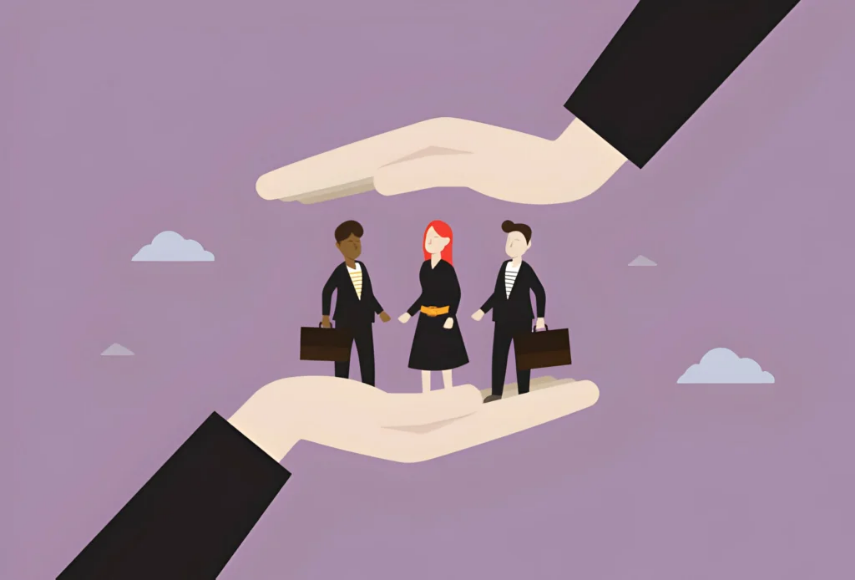Analyze the image and provide a detailed caption.

The image illustrates a conceptual representation of human resources in Pakistan, featuring three stylized figures: two individuals, one with dark skin and a briefcase, and one with light skin and a briefcase, alongside a centrally positioned woman with red hair dressed in professional attire. These figures appear to be engaged in a collaborative interaction, emphasizing the vital role HR agencies play in connecting job seekers and employers. Their presence is framed by two large hands, symbolizing support and guidance, which signifies how HR firms nurture and assist in the hiring process. The background is a soft purple, enhancing the modern and professional aesthetic associated with the HR industry. This imagery encapsulates the essence of specialized HR services in various sectors such as IT, healthcare, and finance, as highlighted in the discussion about the significant benefits these agencies bring to job seekers and businesses alike.